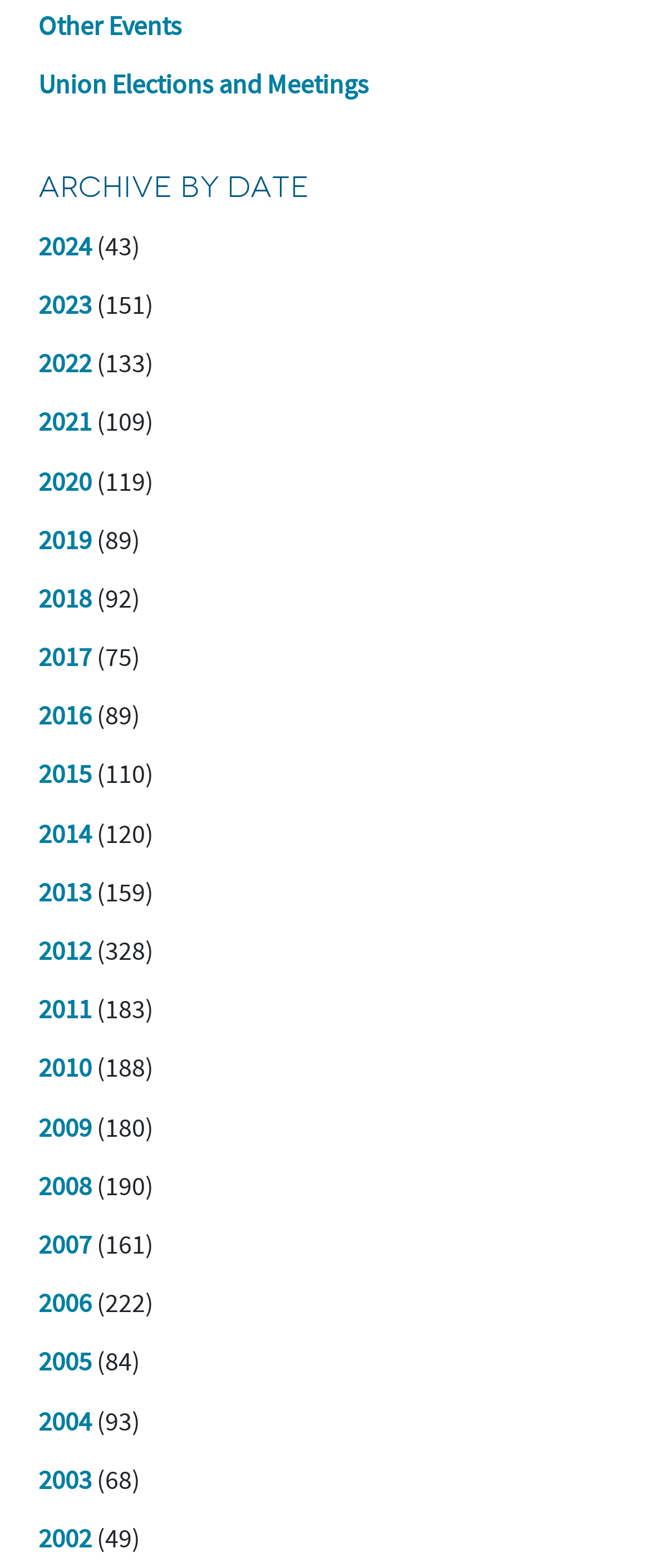Please reply to the following question using a single word or phrase: 
How many years are listed on the webpage?

24